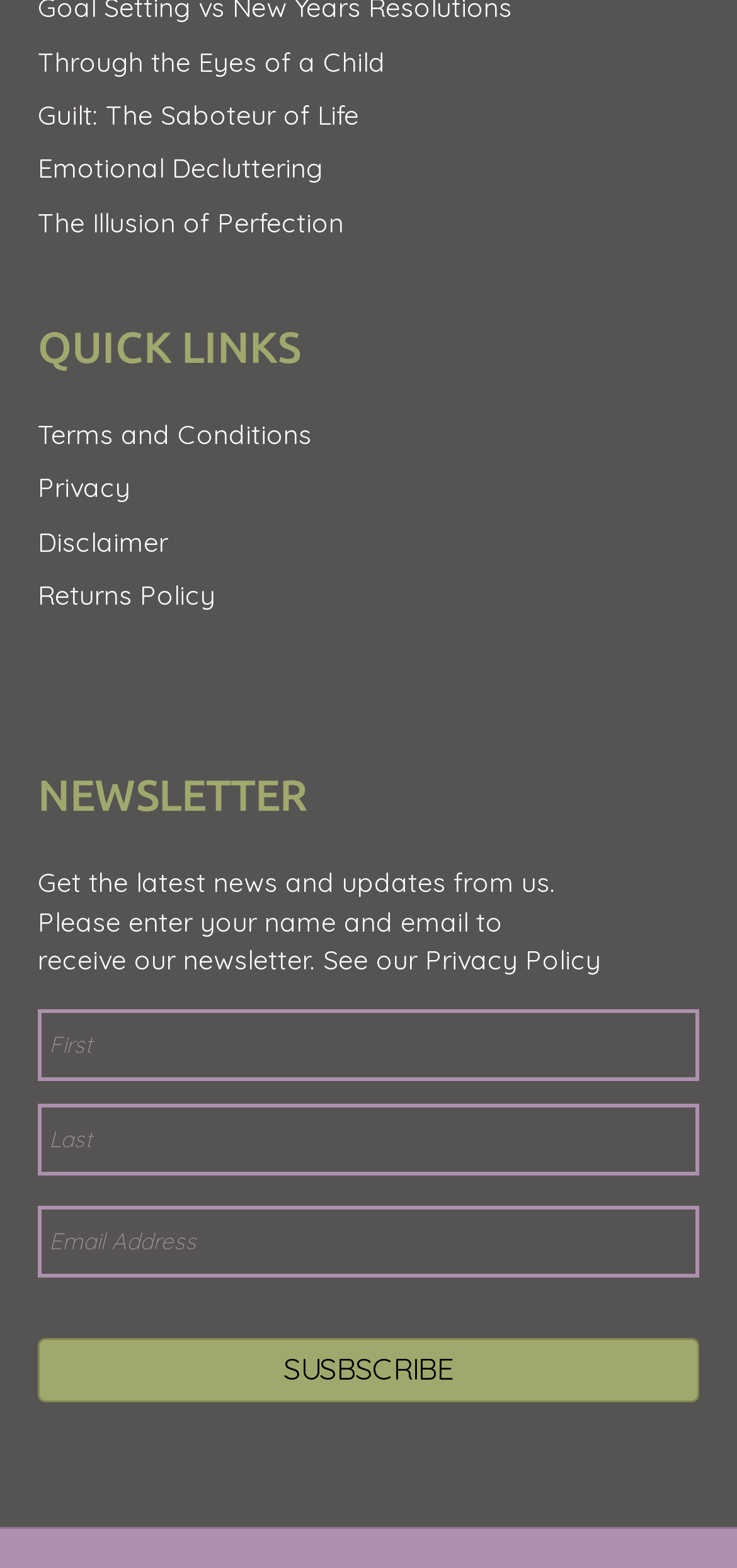Please identify the bounding box coordinates of the area that needs to be clicked to follow this instruction: "Click on the 'Through the Eyes of a Child' link".

[0.051, 0.029, 0.523, 0.05]